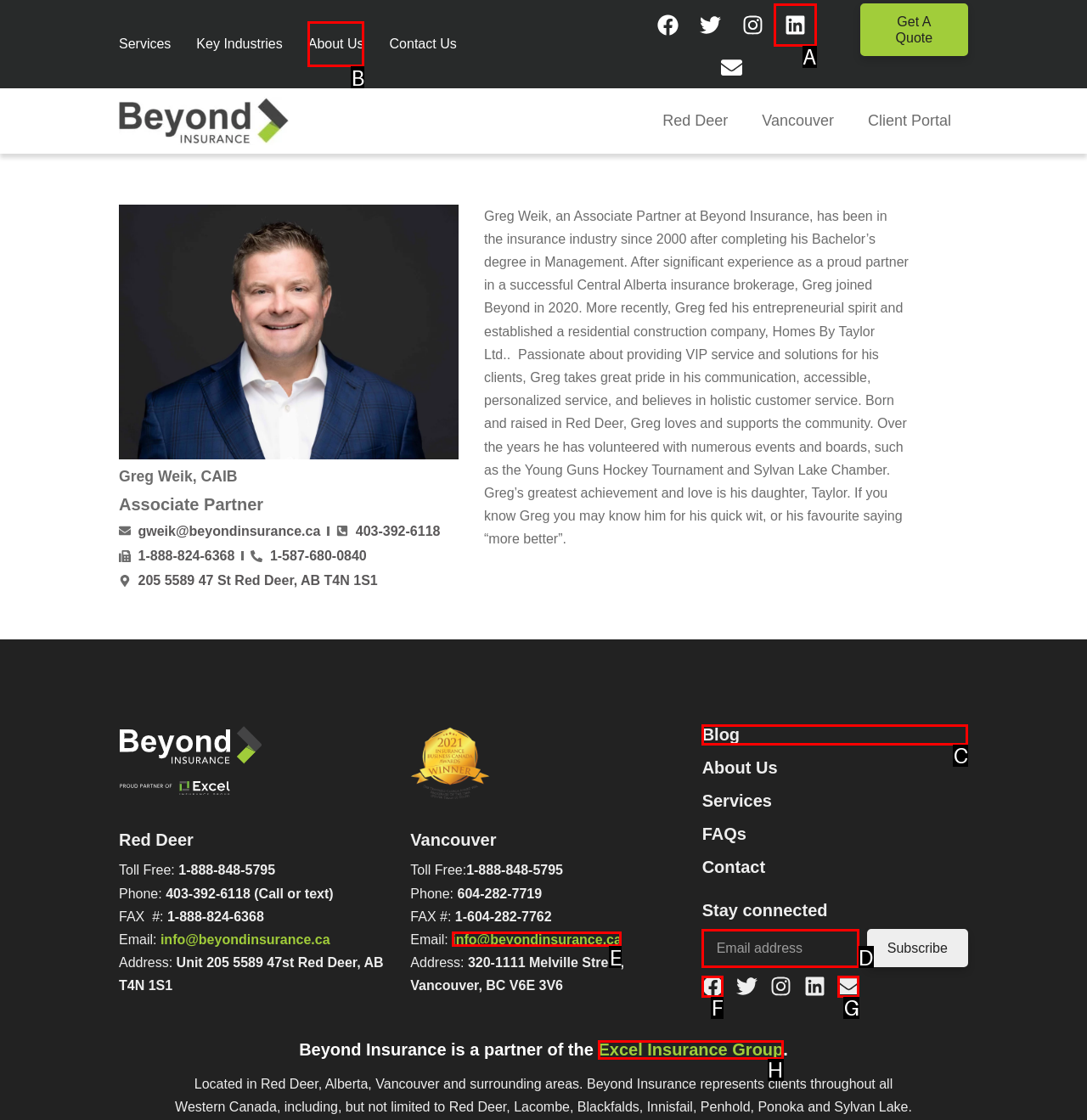From the given choices, which option should you click to complete this task: Enter email address in the subscription box? Answer with the letter of the correct option.

D